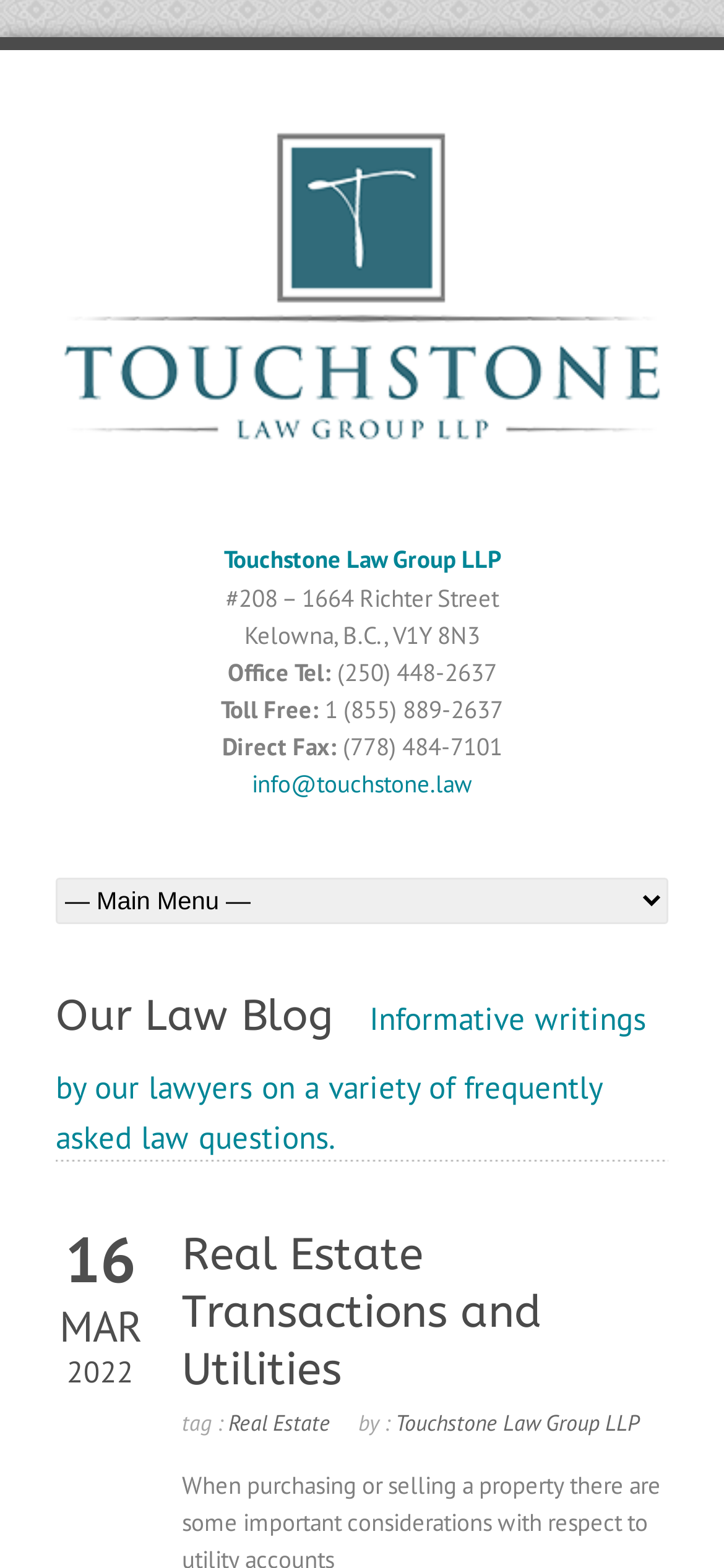Determine the main heading of the webpage and generate its text.

Our Law Blog